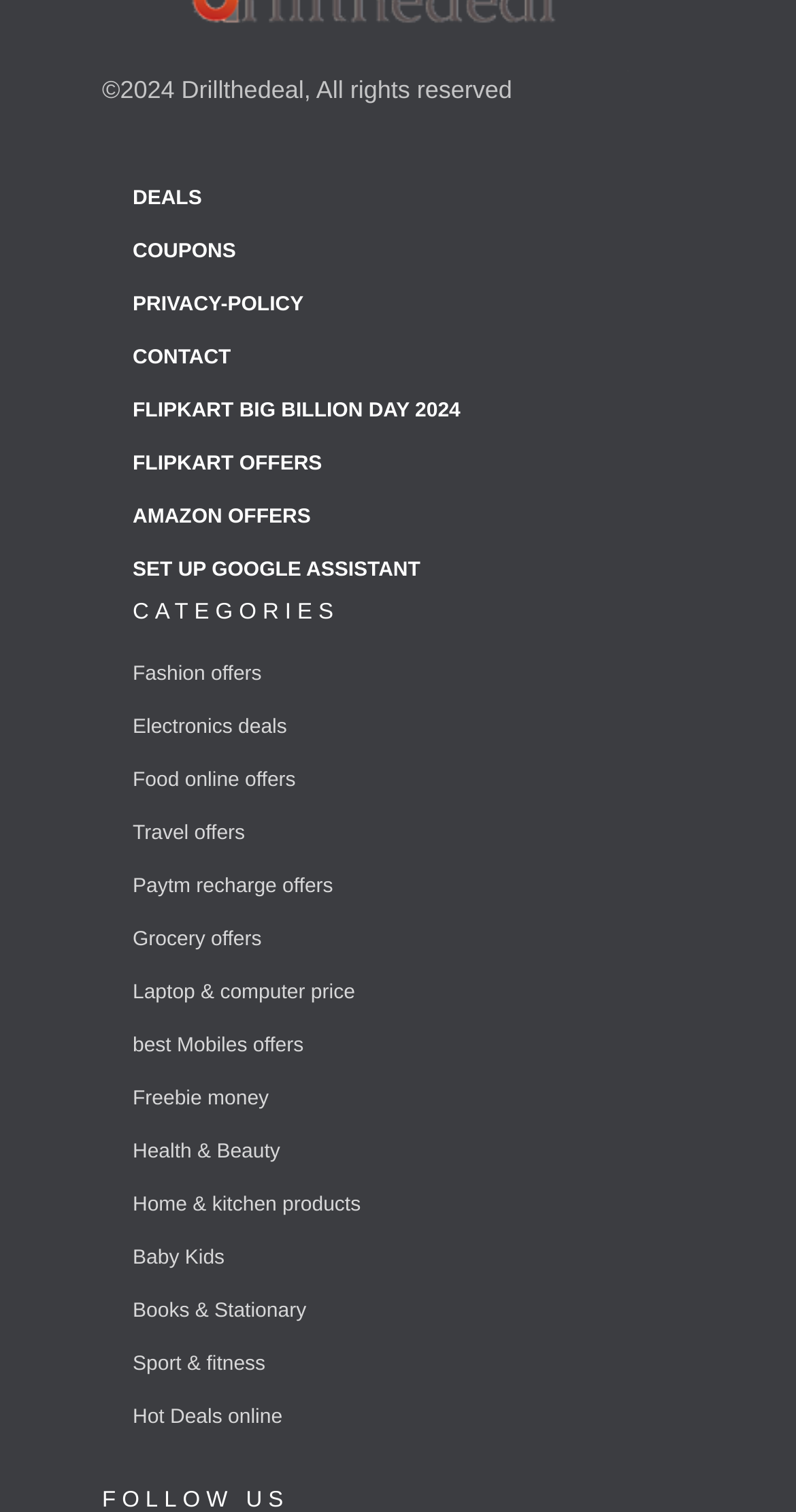Find the bounding box coordinates for the HTML element described as: "Food online offers". The coordinates should consist of four float values between 0 and 1, i.e., [left, top, right, bottom].

[0.167, 0.509, 0.371, 0.524]